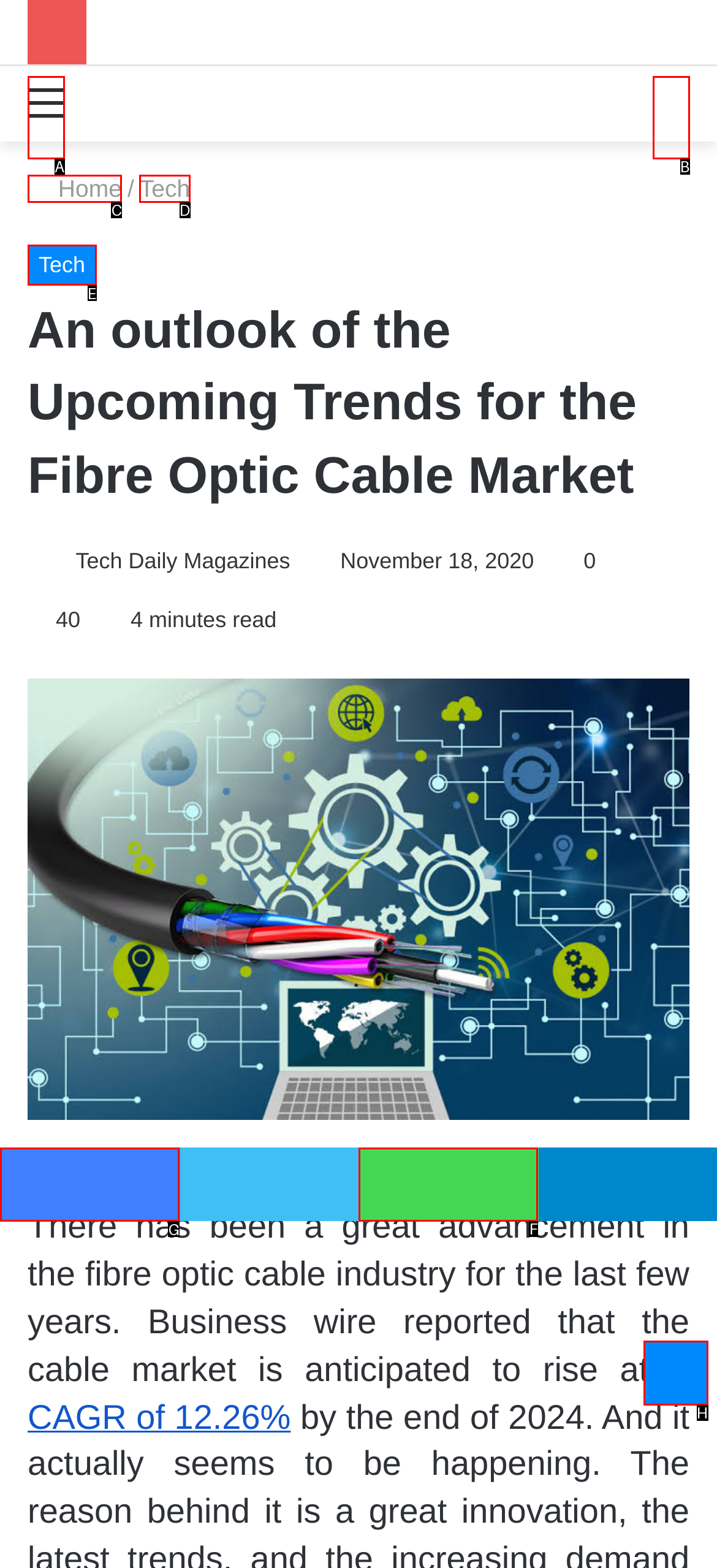Select the correct UI element to click for this task: Share on Facebook.
Answer using the letter from the provided options.

G